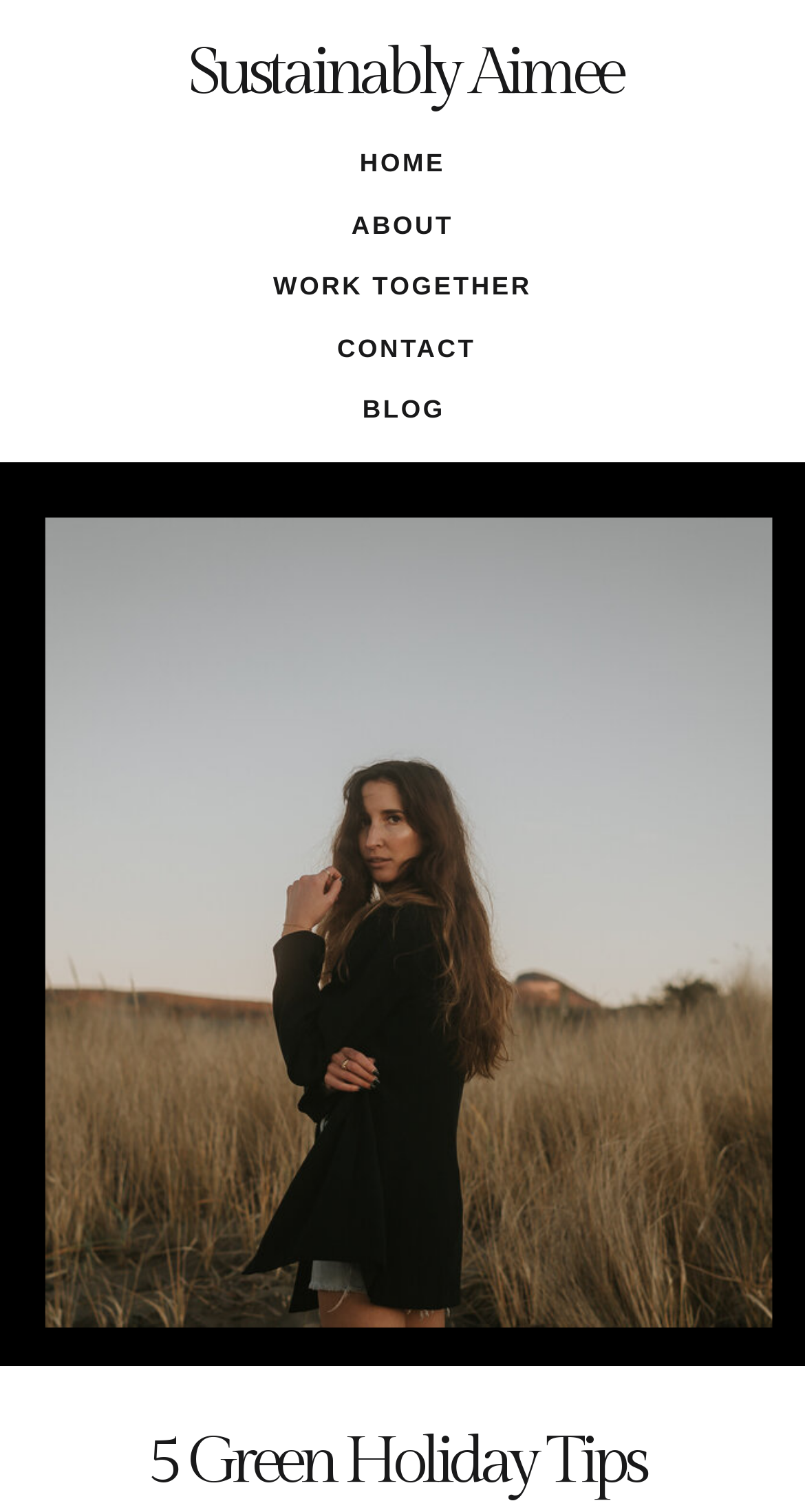Given the element description "aria-label="More"" in the screenshot, predict the bounding box coordinates of that UI element.

None